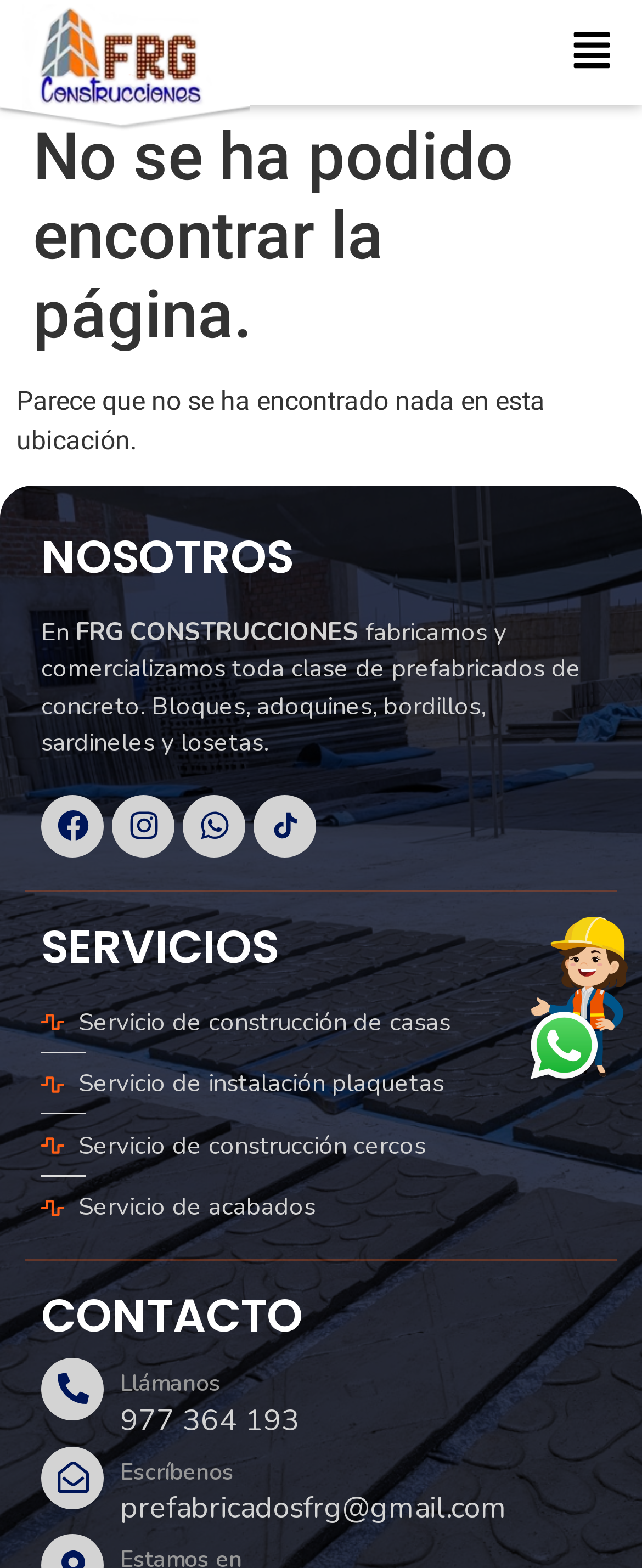Locate the bounding box coordinates of the area to click to fulfill this instruction: "Click on Escríbenos". The bounding box should be presented as four float numbers between 0 and 1, in the order [left, top, right, bottom].

[0.187, 0.931, 0.936, 0.948]